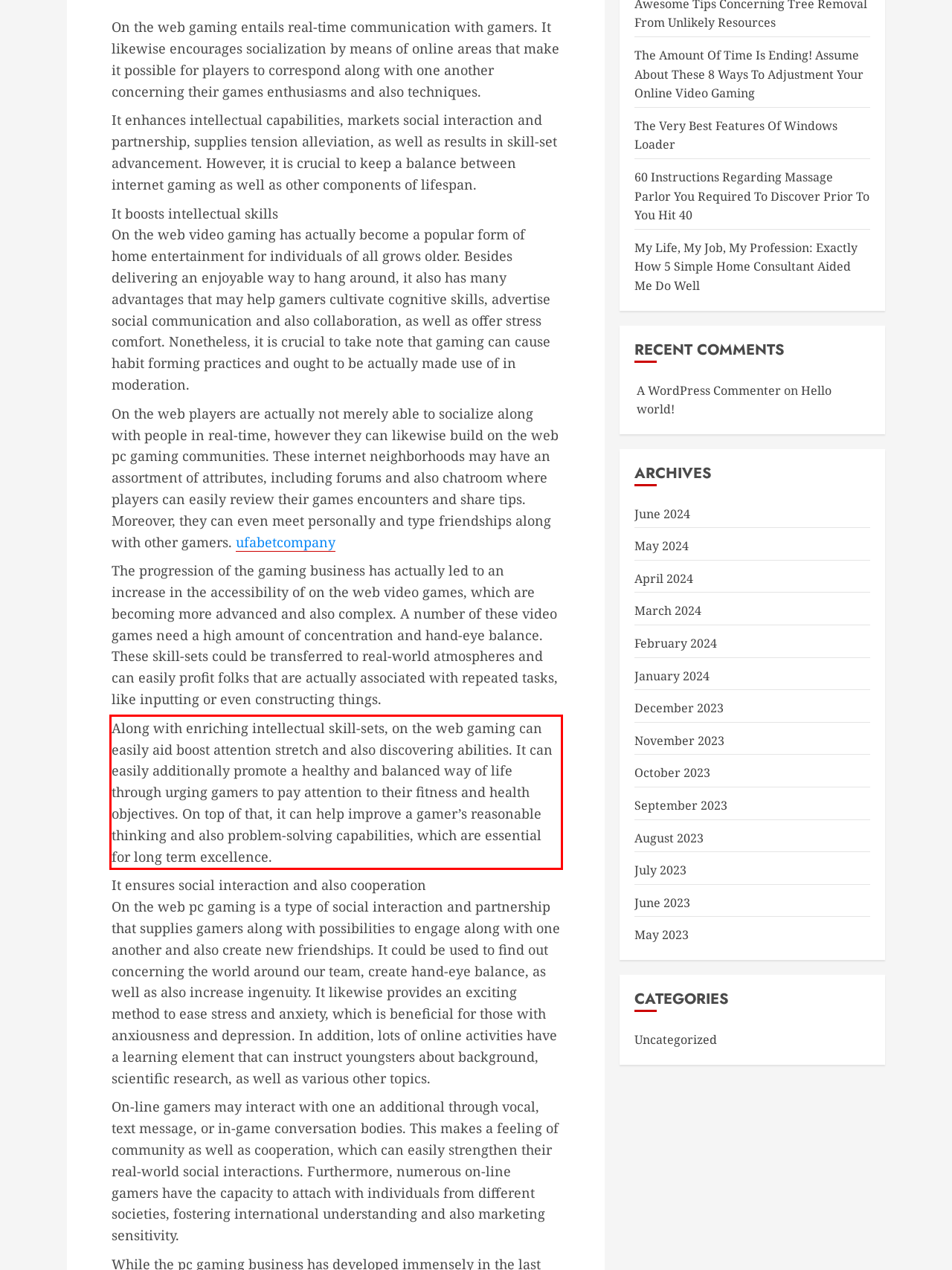You are given a screenshot with a red rectangle. Identify and extract the text within this red bounding box using OCR.

Along with enriching intellectual skill-sets, on the web gaming can easily aid boost attention stretch and also discovering abilities. It can easily additionally promote a healthy and balanced way of life through urging gamers to pay attention to their fitness and health objectives. On top of that, it can help improve a gamer’s reasonable thinking and also problem-solving capabilities, which are essential for long term excellence.